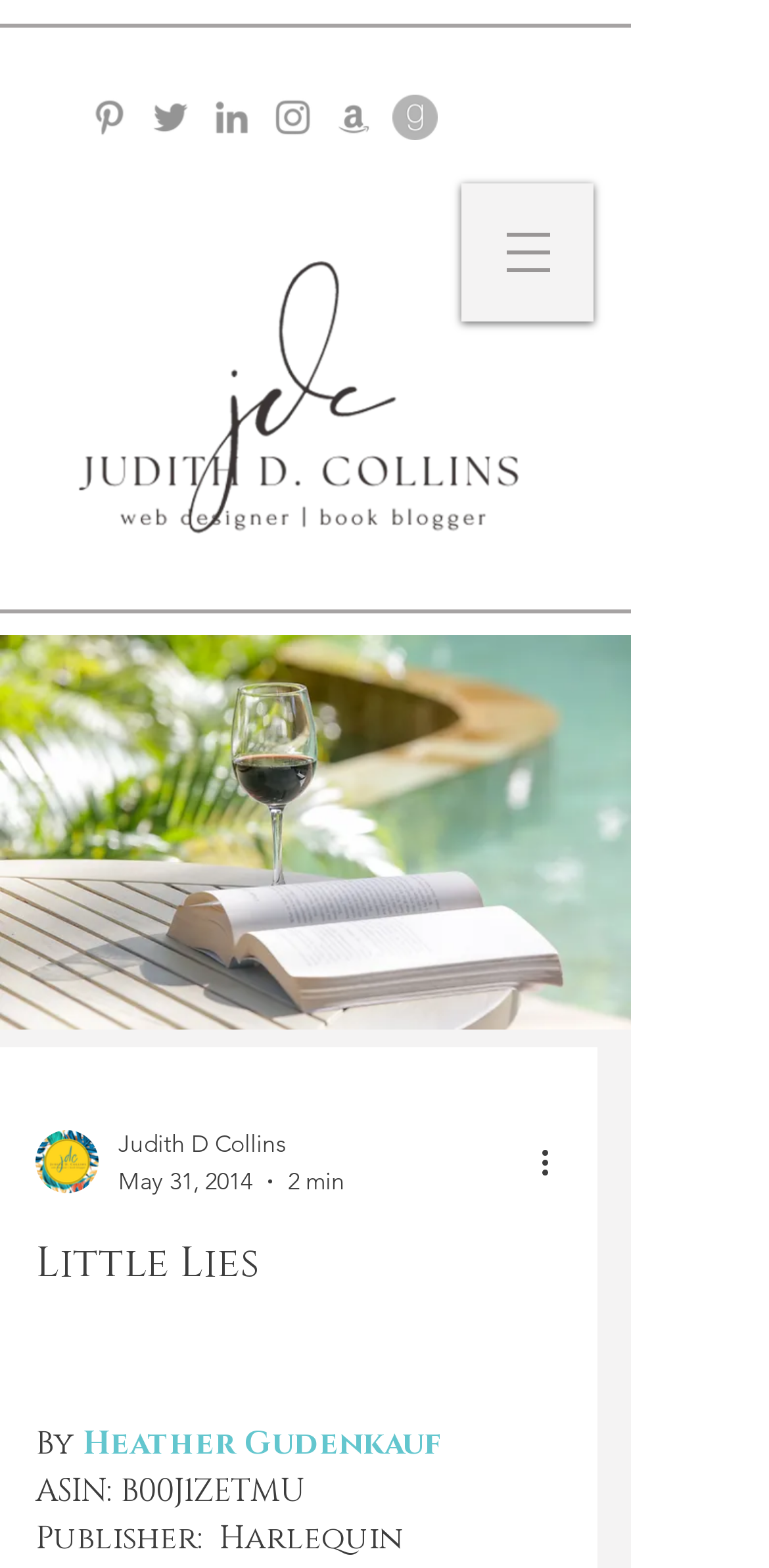Provide a brief response to the question below using one word or phrase:
What is the format of the book?

Other